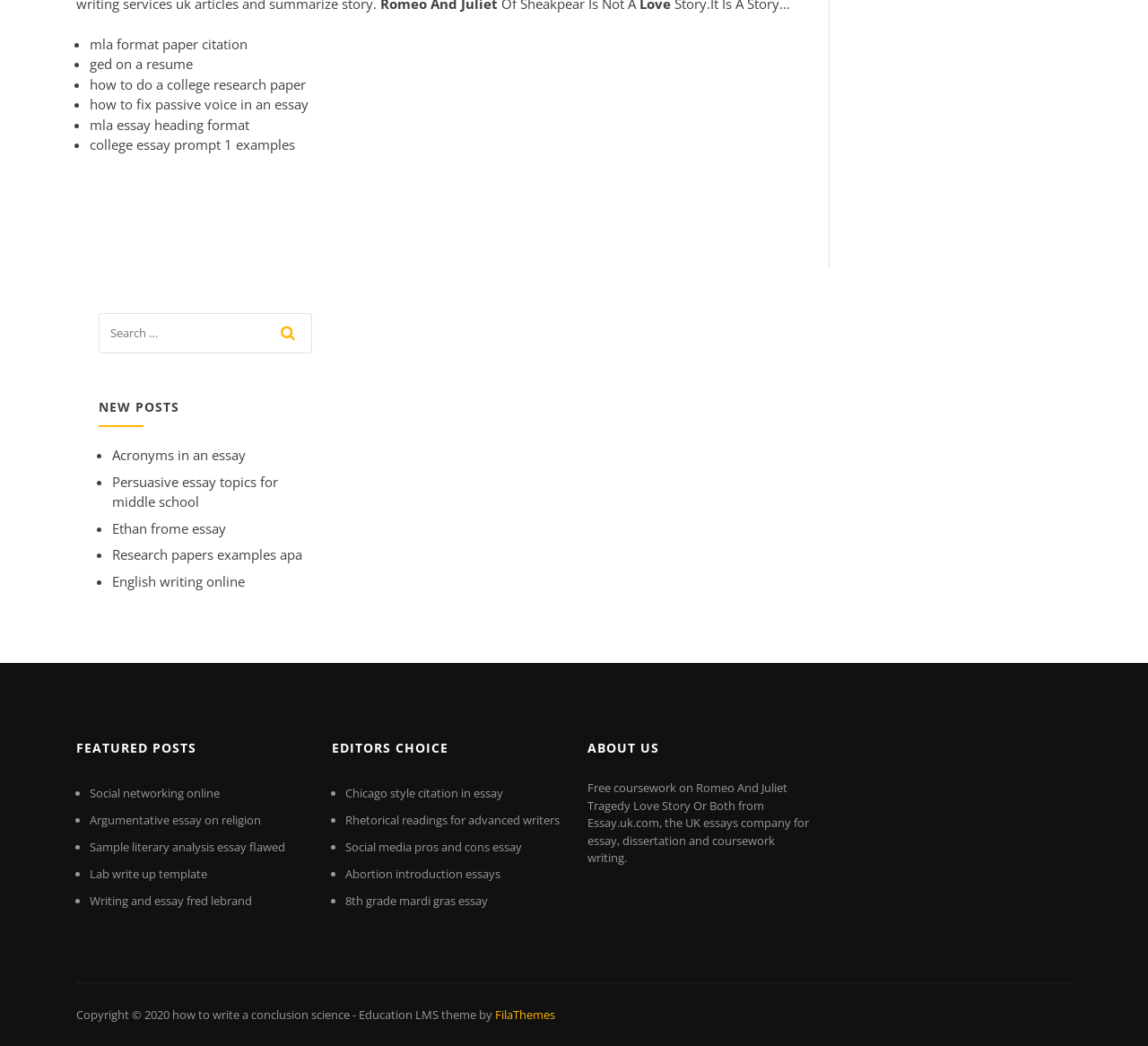What type of posts are featured in the 'NEW POSTS' section?
Provide a short answer using one word or a brief phrase based on the image.

Academic topics